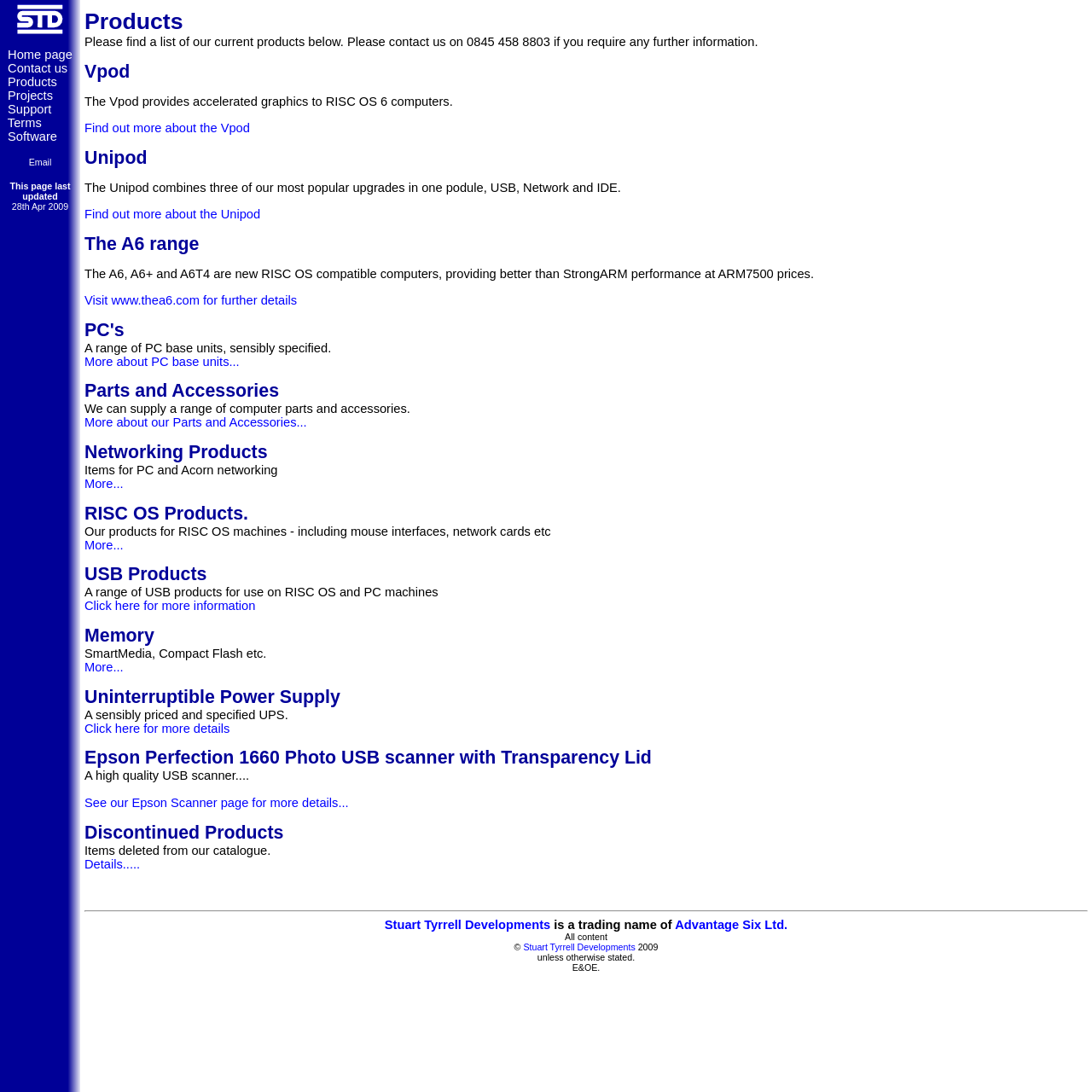What is the contact number provided on this page?
From the image, respond using a single word or phrase.

0845 458 8803